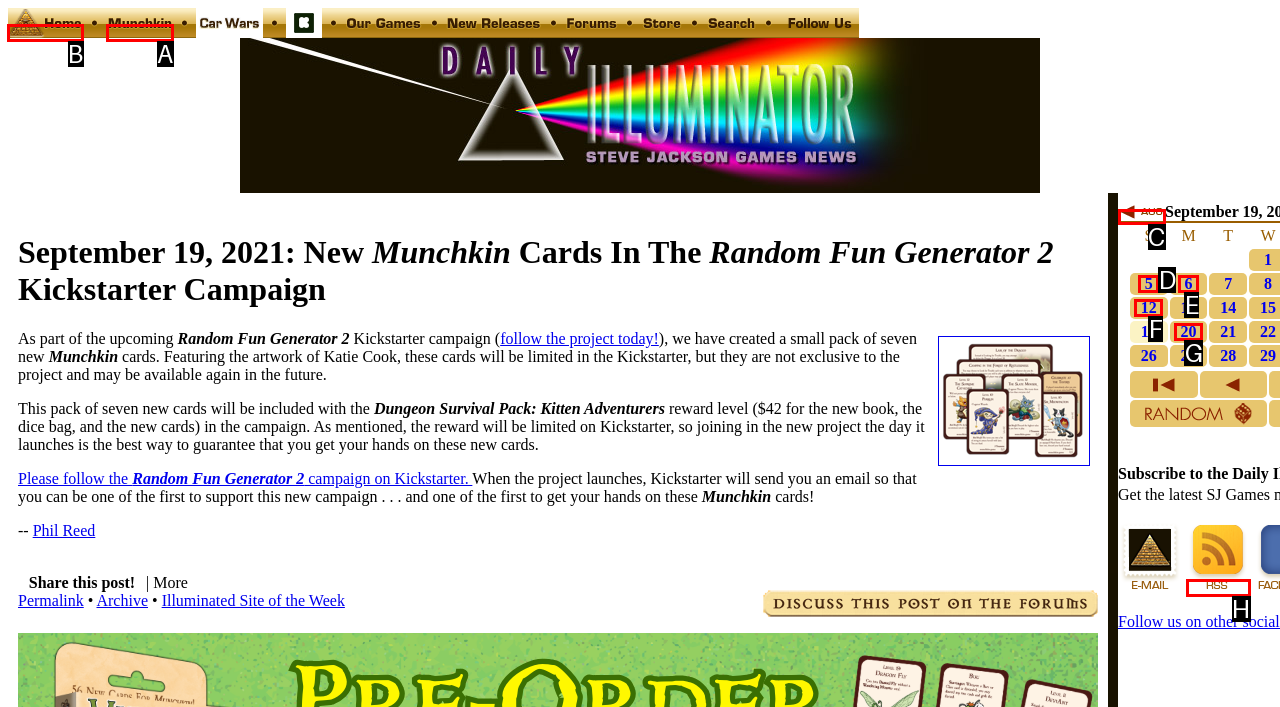Given the task: Click on Home, tell me which HTML element to click on.
Answer with the letter of the correct option from the given choices.

B